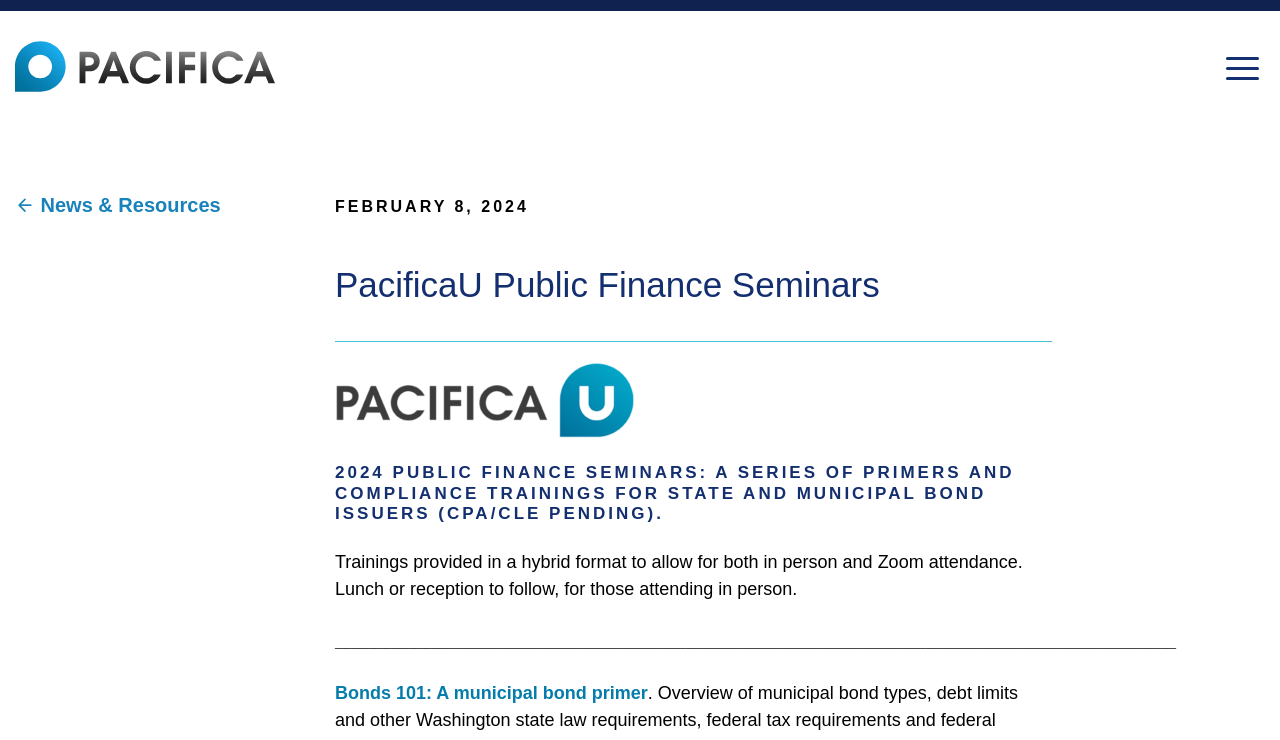Use a single word or phrase to answer this question: 
What is the logo above the navigation menu?

Pacifica Law Group Logo